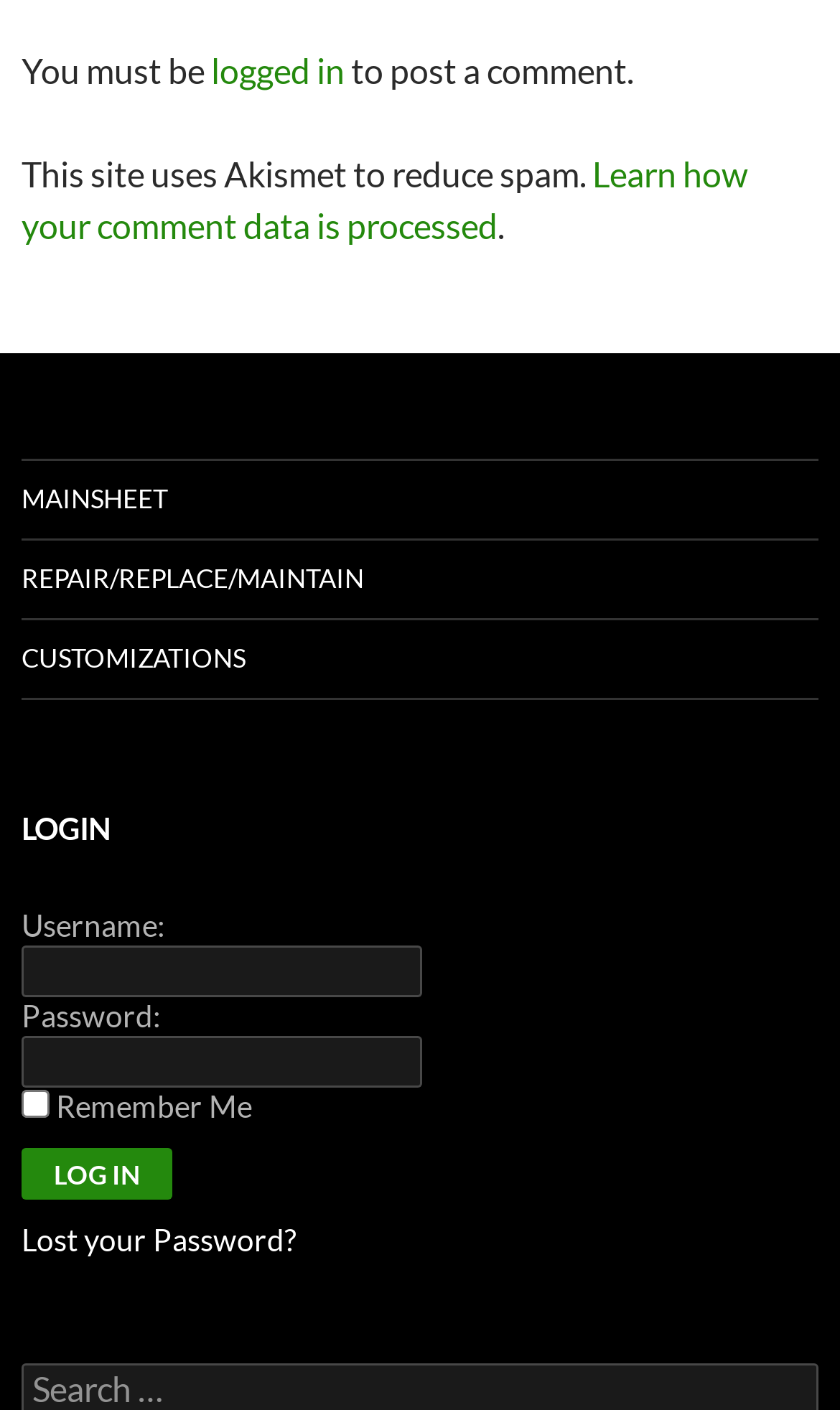Locate the bounding box of the UI element with the following description: "logged in".

[0.251, 0.035, 0.41, 0.064]